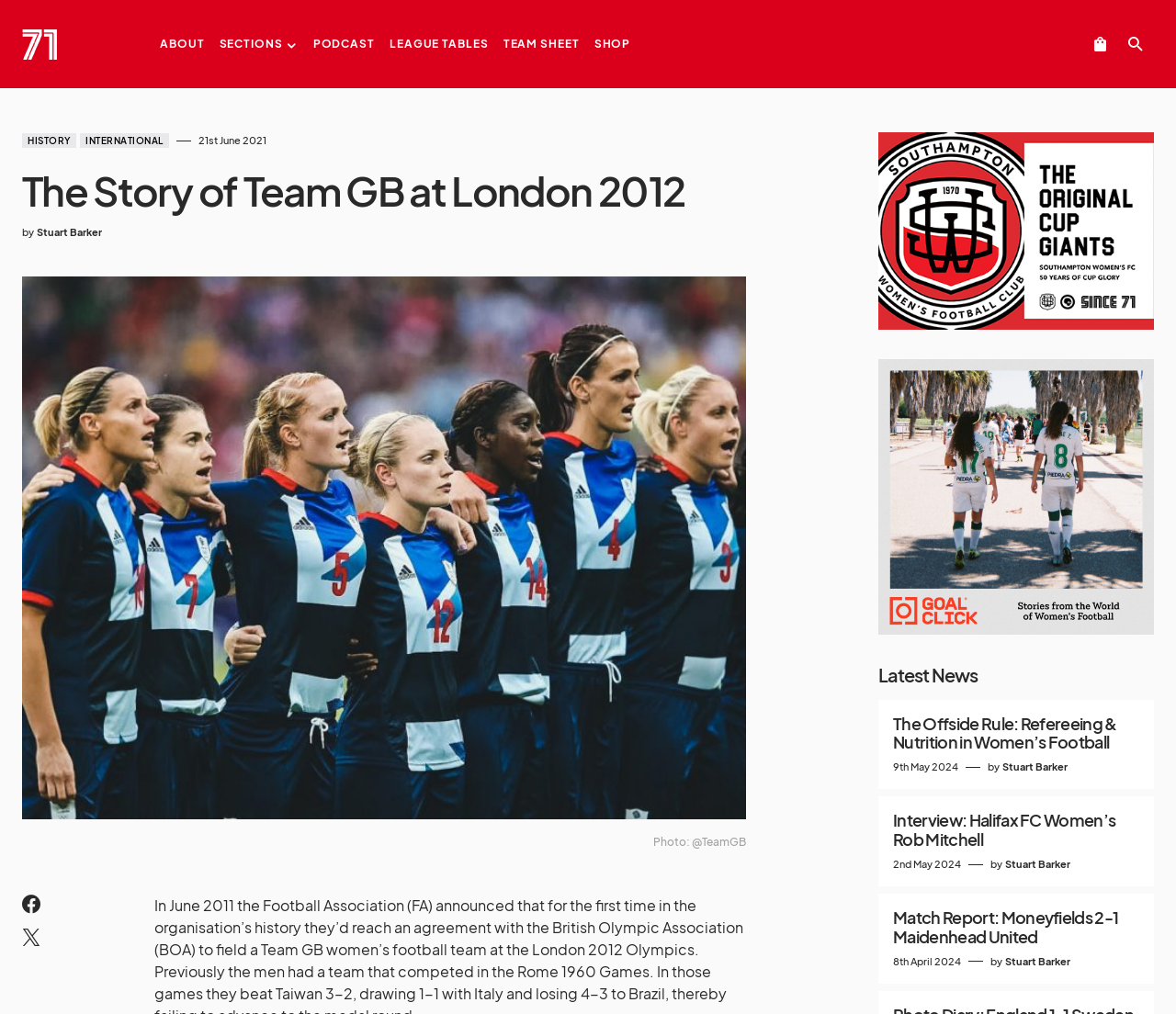Please give the bounding box coordinates of the area that should be clicked to fulfill the following instruction: "Go to the SHOP". The coordinates should be in the format of four float numbers from 0 to 1, i.e., [left, top, right, bottom].

[0.505, 0.0, 0.536, 0.087]